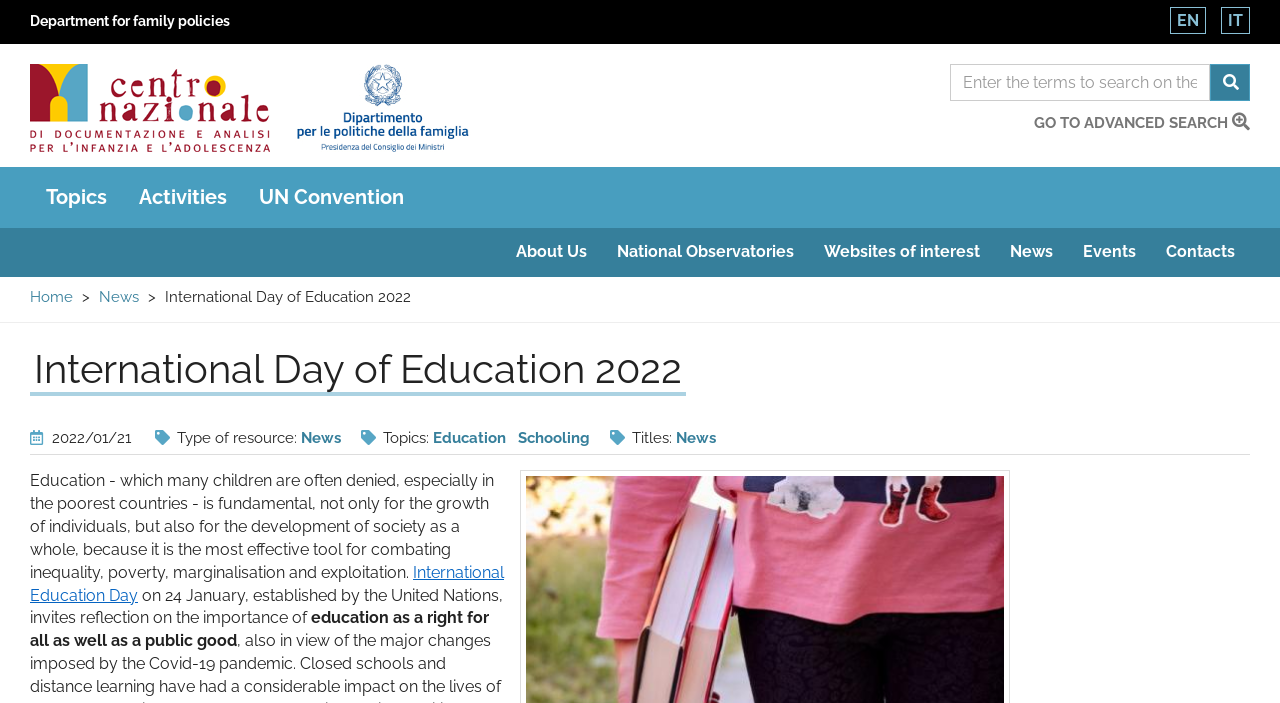Based on the element description National Observatories, identify the bounding box of the UI element in the given webpage screenshot. The coordinates should be in the format (top-left x, top-left y, bottom-right x, bottom-right y) and must be between 0 and 1.

[0.478, 0.331, 0.624, 0.381]